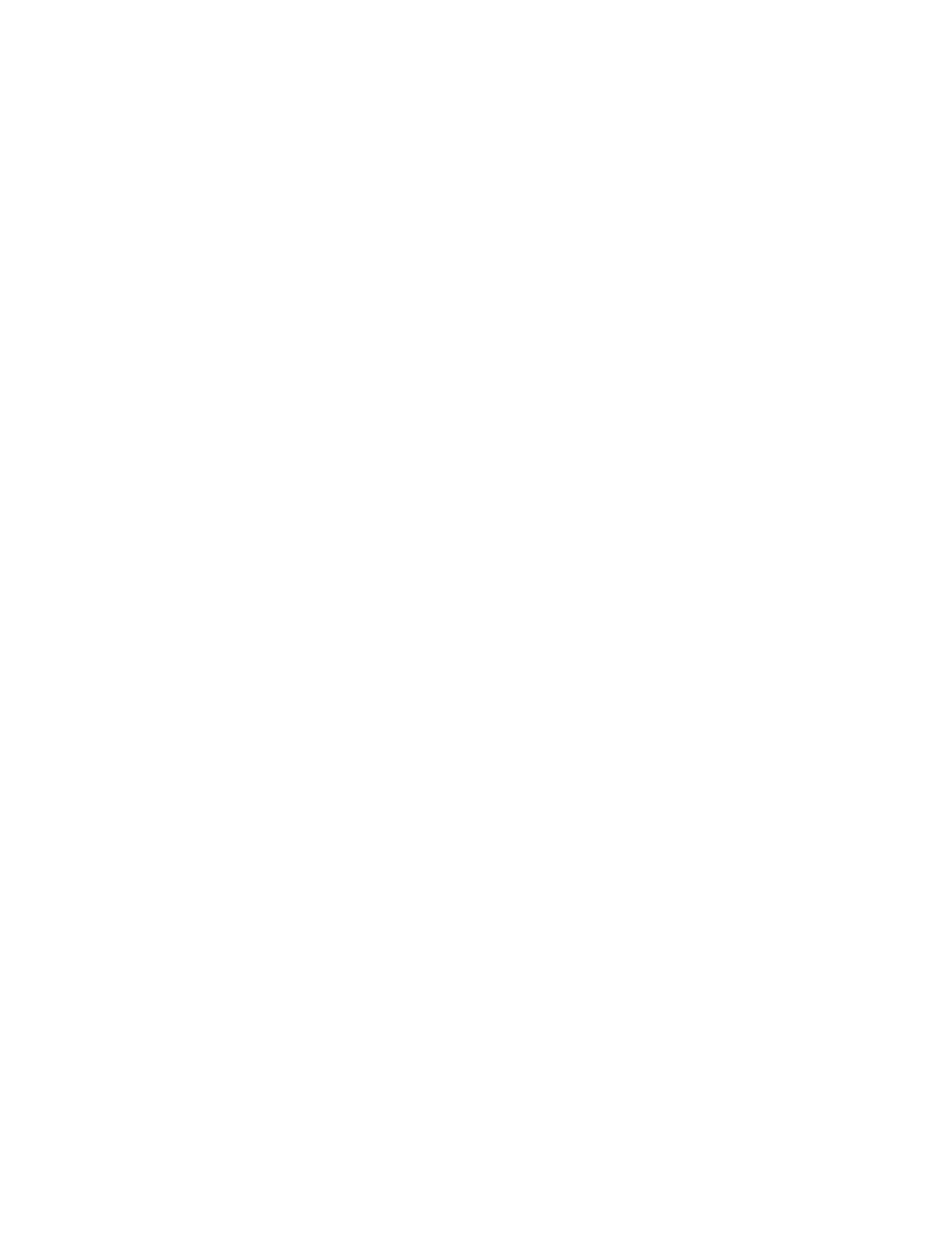Find the bounding box coordinates of the UI element according to this description: "Back to Issue".

[0.154, 0.703, 0.343, 0.736]